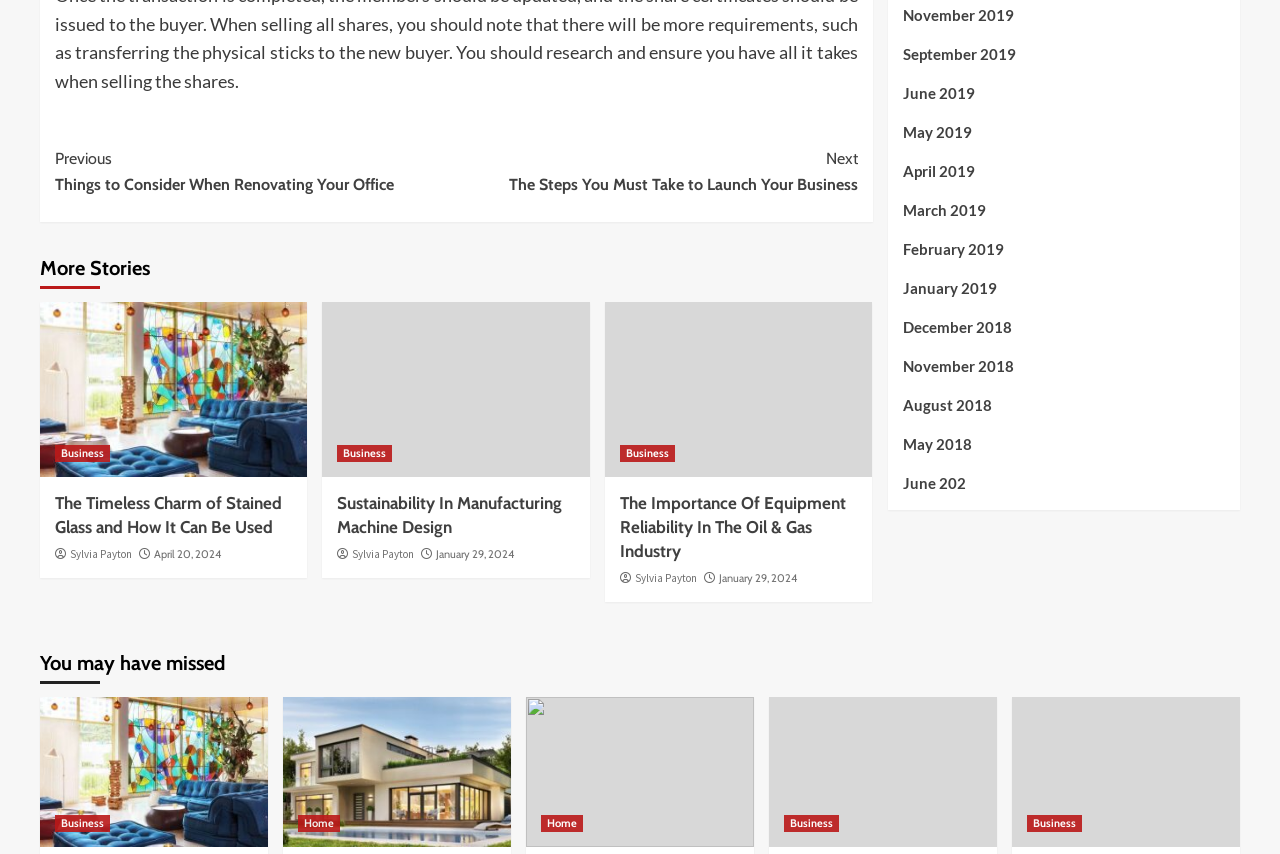Respond with a single word or phrase to the following question:
What is the category of the article 'The Timeless Charm of Stained Glass and How It Can Be Used'?

Business